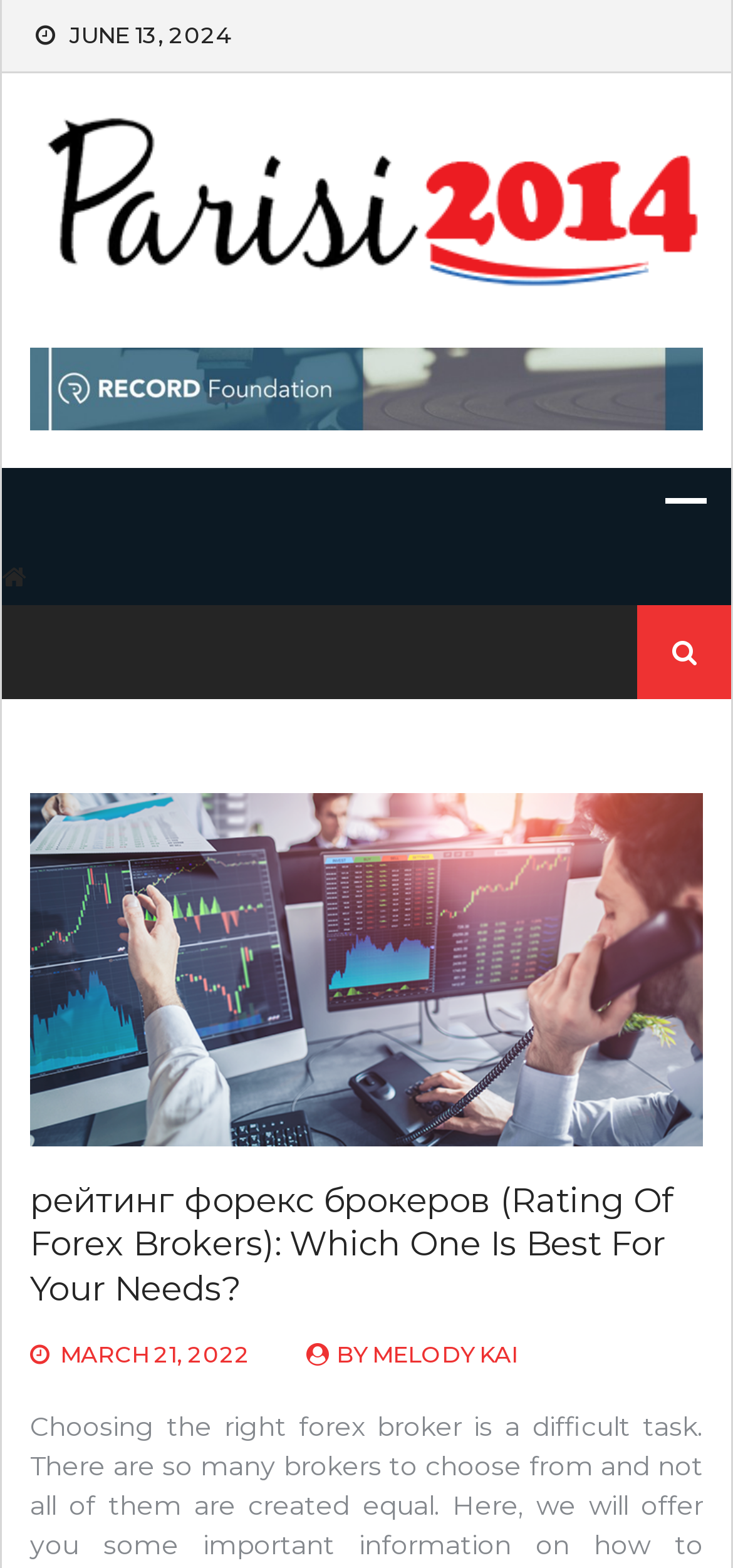Given the description "parent_node: Search for:", provide the bounding box coordinates of the corresponding UI element.

[0.869, 0.386, 0.997, 0.446]